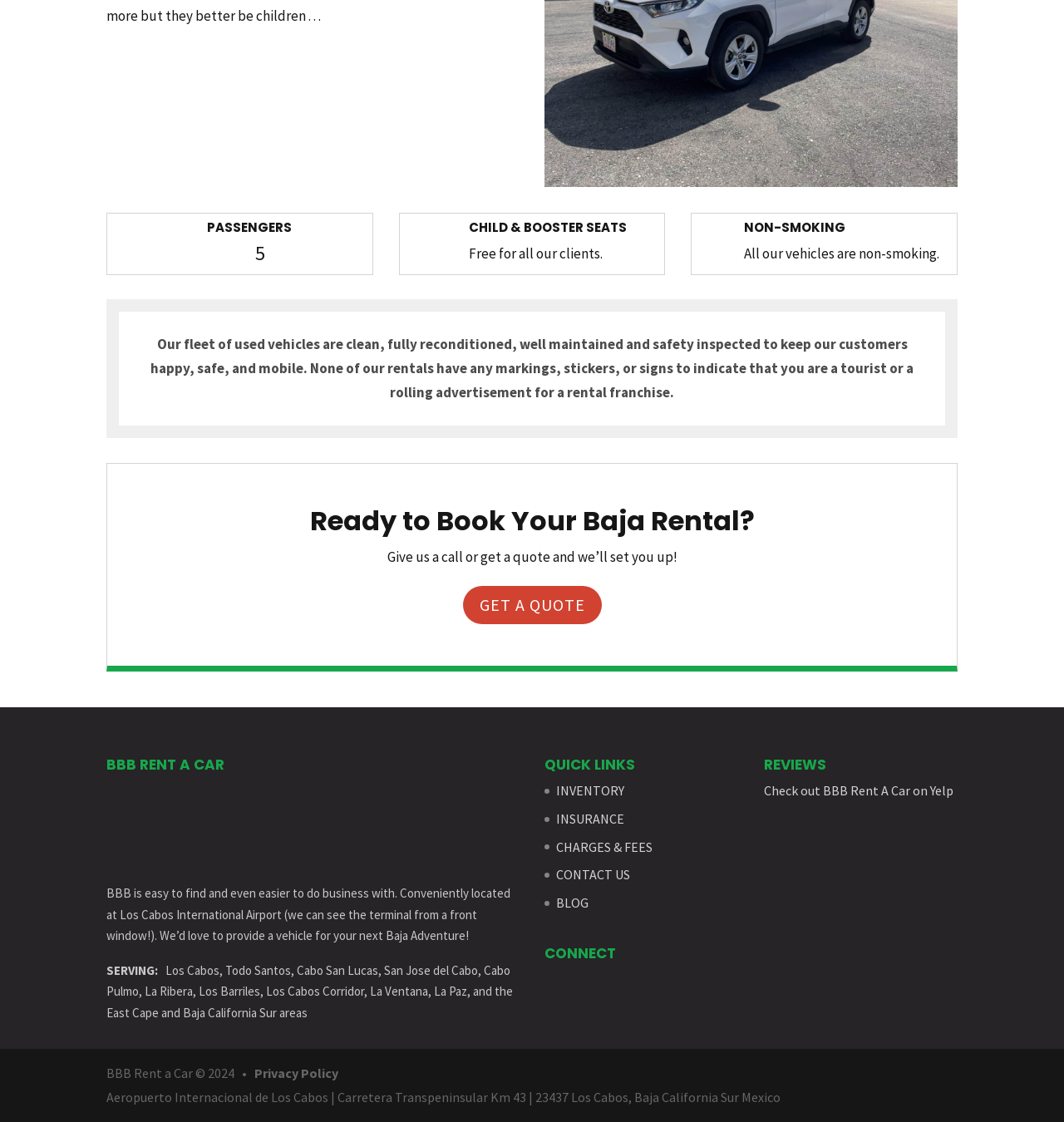Please determine the bounding box coordinates of the element's region to click for the following instruction: "Click on PASSENGERS".

[0.194, 0.195, 0.274, 0.211]